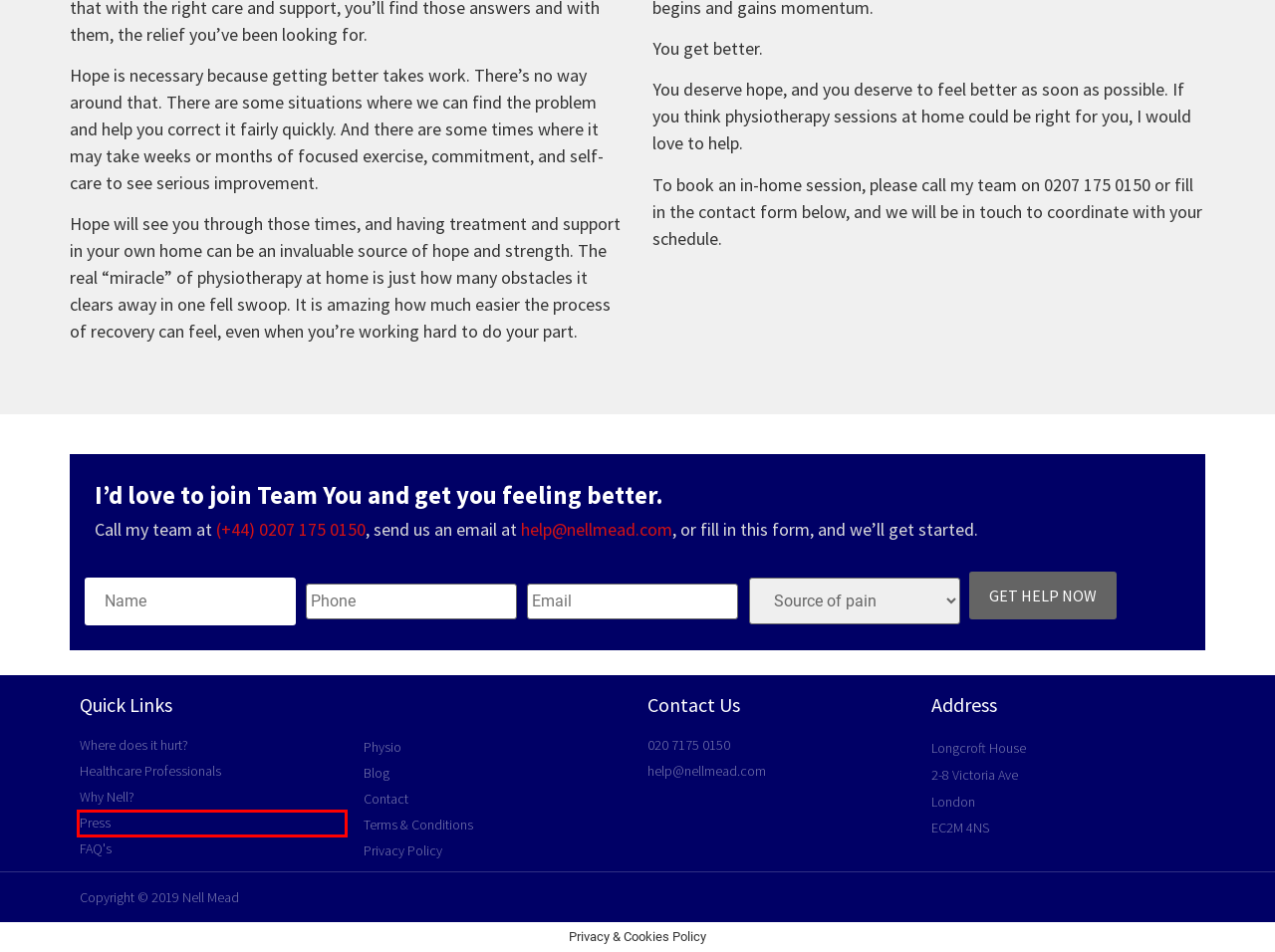Observe the screenshot of a webpage with a red bounding box around an element. Identify the webpage description that best fits the new page after the element inside the bounding box is clicked. The candidates are:
A. CONTACT - Contact Information NELL MEAD Physiotherapy London
B. Nell Mead Physiotherapy Practice in London - FAQ's
C. HR / Corporate - Nell Mead
D. How I Work - Nell Mead
E. Media - Nell Mead
F. Press Archive - Nell Mead
G. Privacy Policy - Nell Mead Physiotherapy Practice London
H. Terms & Conditions - Nell Mead London

F